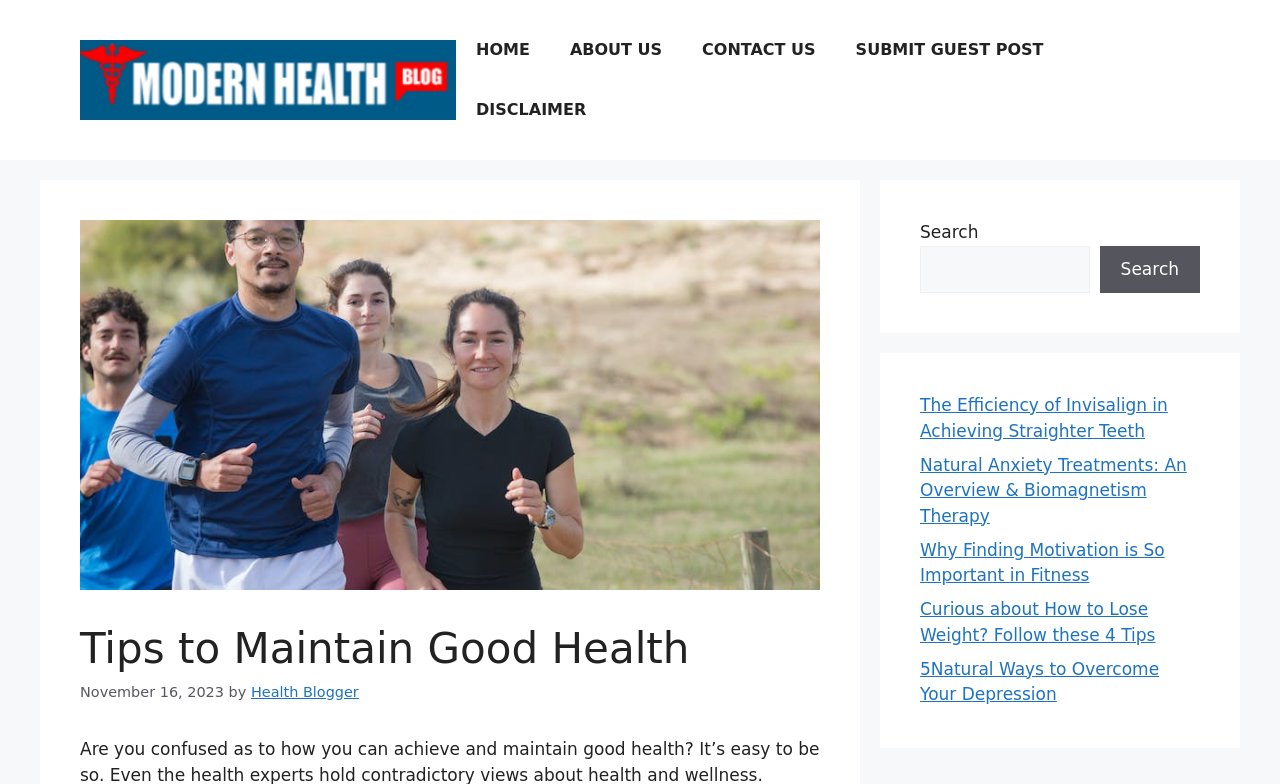Based on the image, please respond to the question with as much detail as possible:
What is the date of the article?

I found the answer by looking at the time element within the header element, which contains the static text 'November 16, 2023'.